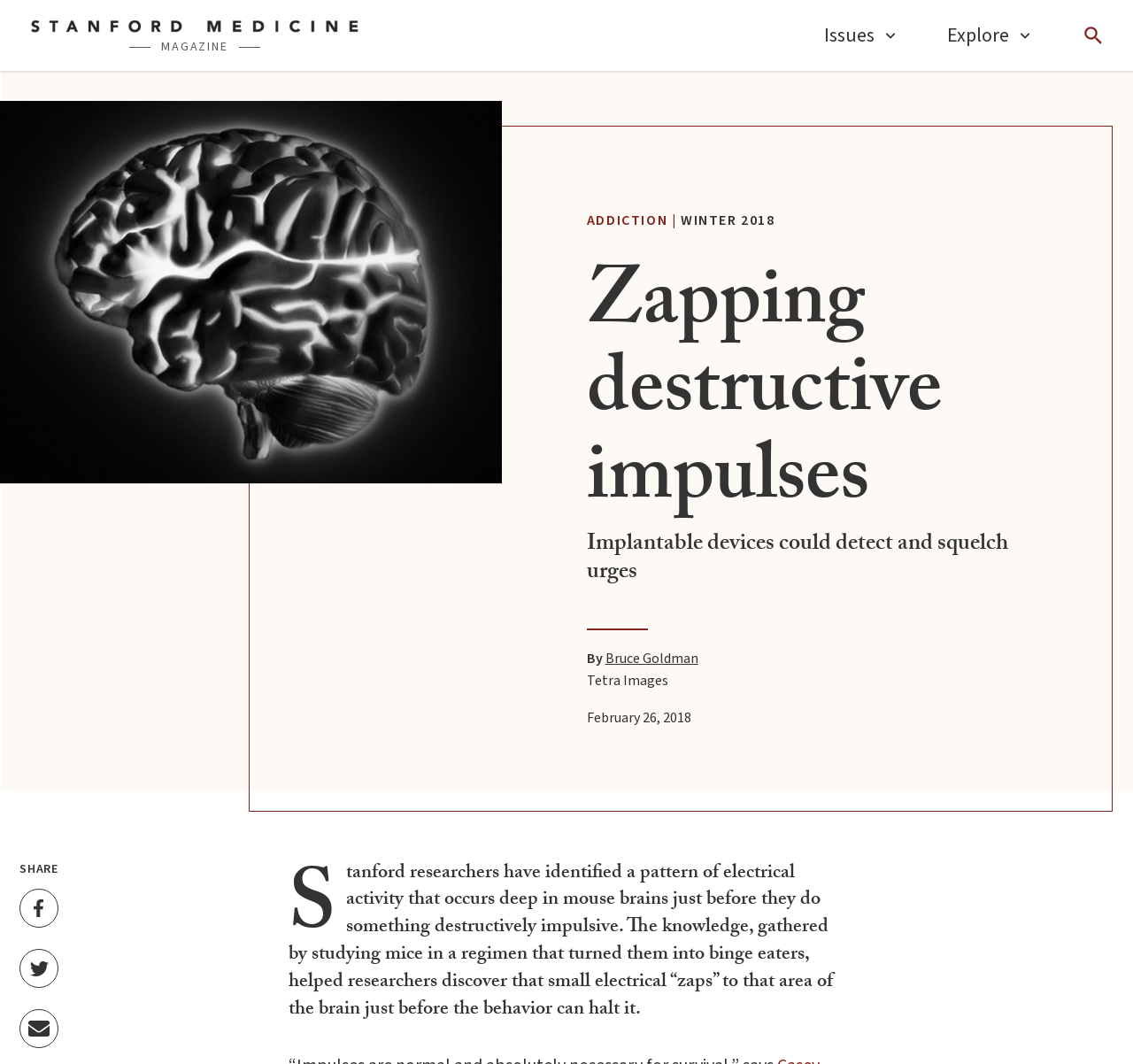Please provide a one-word or phrase answer to the question: 
What is the purpose of the 'zaps' mentioned in the article?

To halt destructive impulses